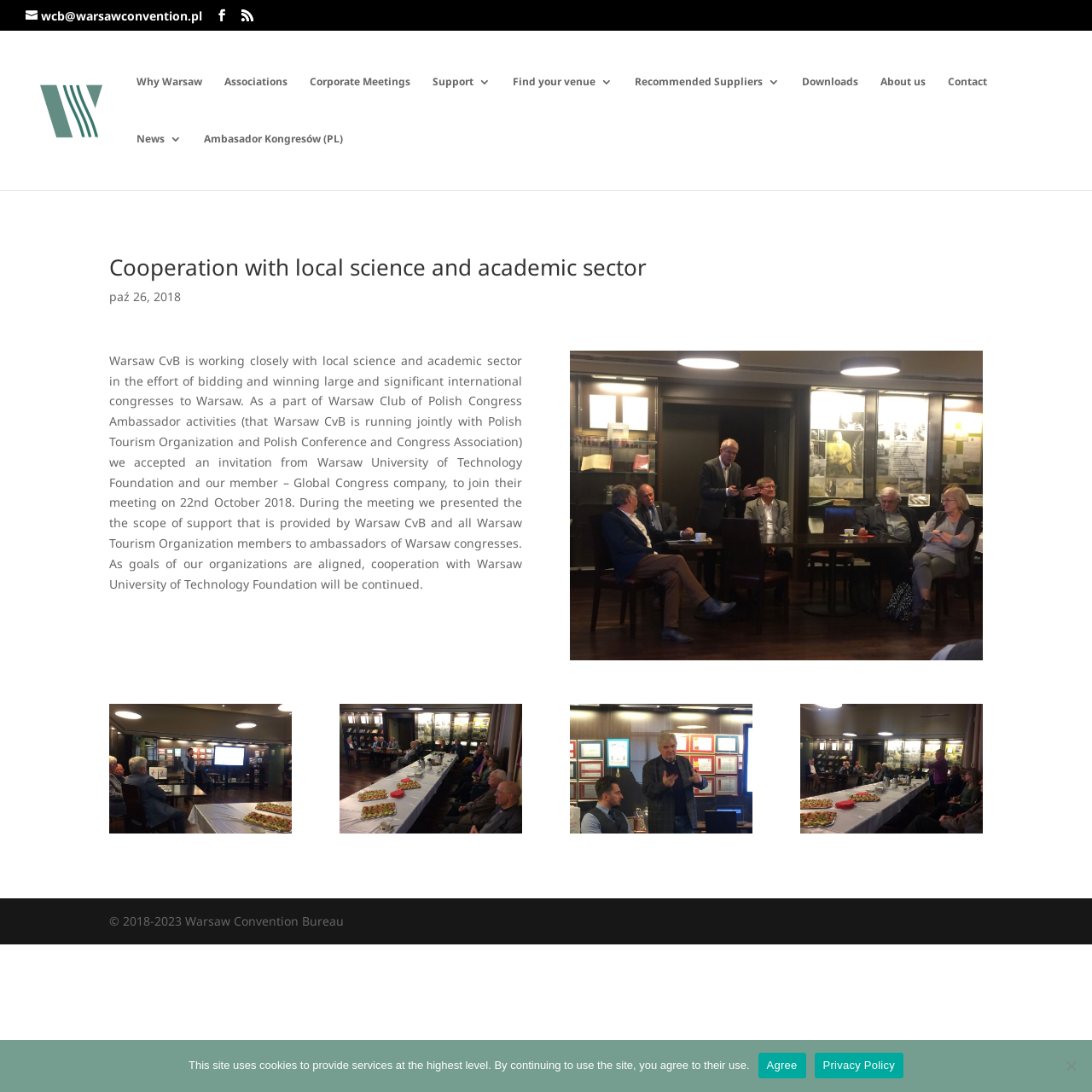What is the name of the university mentioned in the article?
From the image, provide a succinct answer in one word or a short phrase.

Warsaw University of Technology